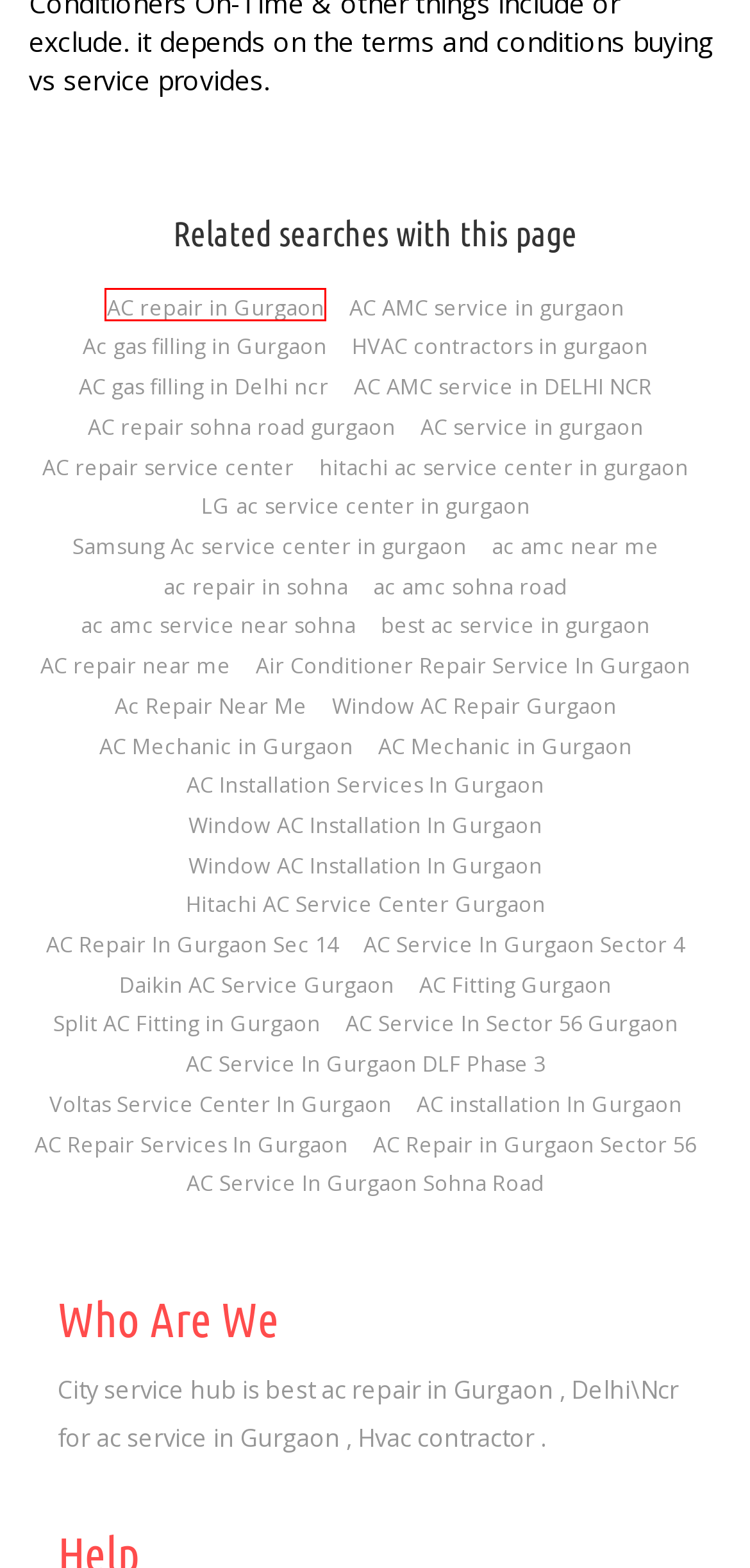You have a screenshot of a webpage with a red bounding box around an element. Select the webpage description that best matches the new webpage after clicking the element within the red bounding box. Here are the descriptions:
A. CITY SERVICE HUB | AC Service Center In Gurgaon |  Hitachi |  Lg | Voltas | Panosonic
B. CityServiceHub|AC Service Sohna Road|AC Repair Gurgaon|AMC
C. CITY SERVICE HUB | ac service delhi | hvac contractor delhi ncr
D. City Service Hub | B2B | Partner With Us | Business Listing | Gurgaon | NCR
E. City Service Hub | Window AC
F. City Service Hub|b2b |top business listing site gurgaon|post free ads |ac amc
G. City Service Hub | Refrigerator AC
H. City Service Hub | Cassette AC

A